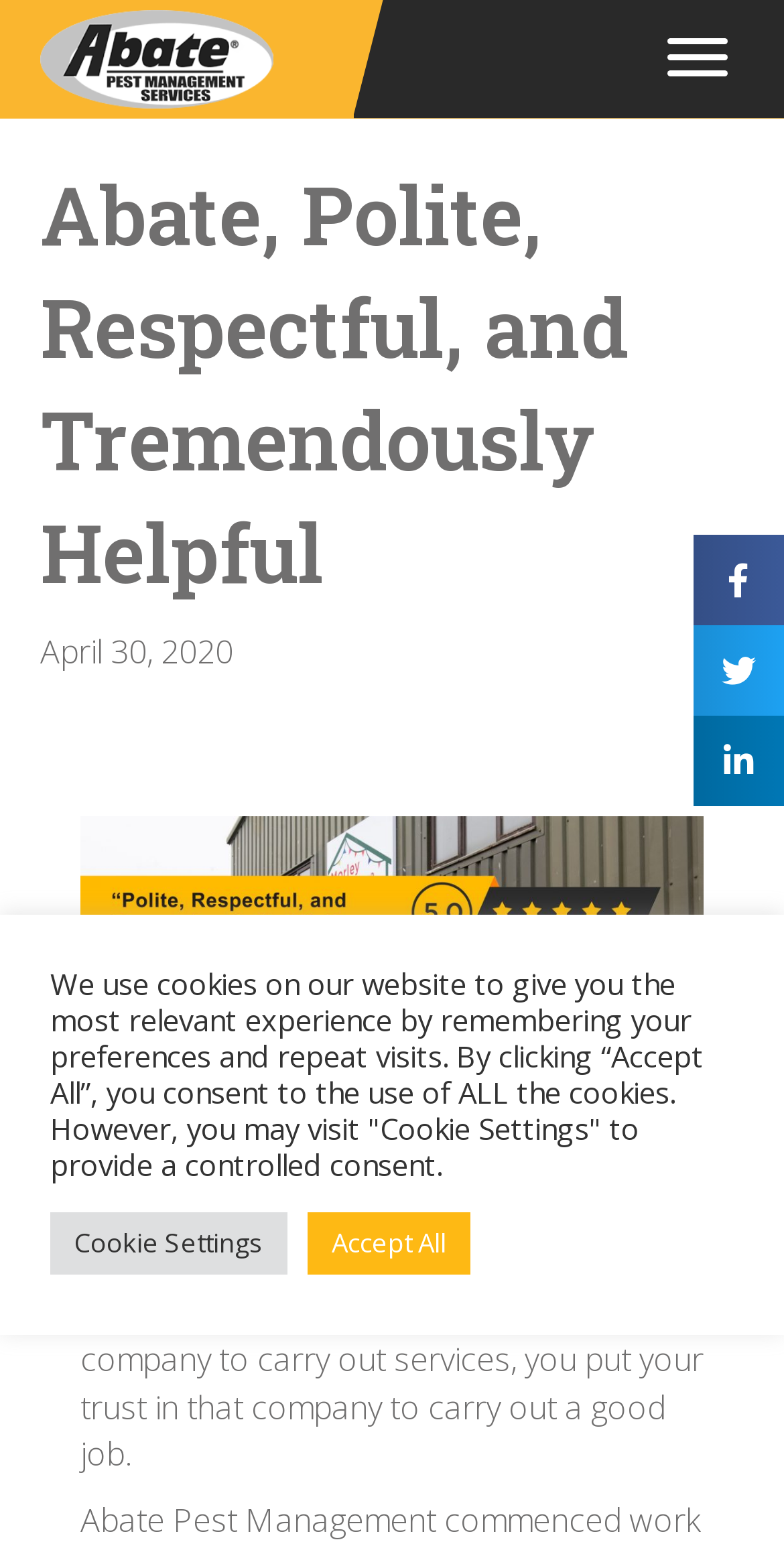What is the company name?
Using the image as a reference, answer the question with a short word or phrase.

Abate Pest Management